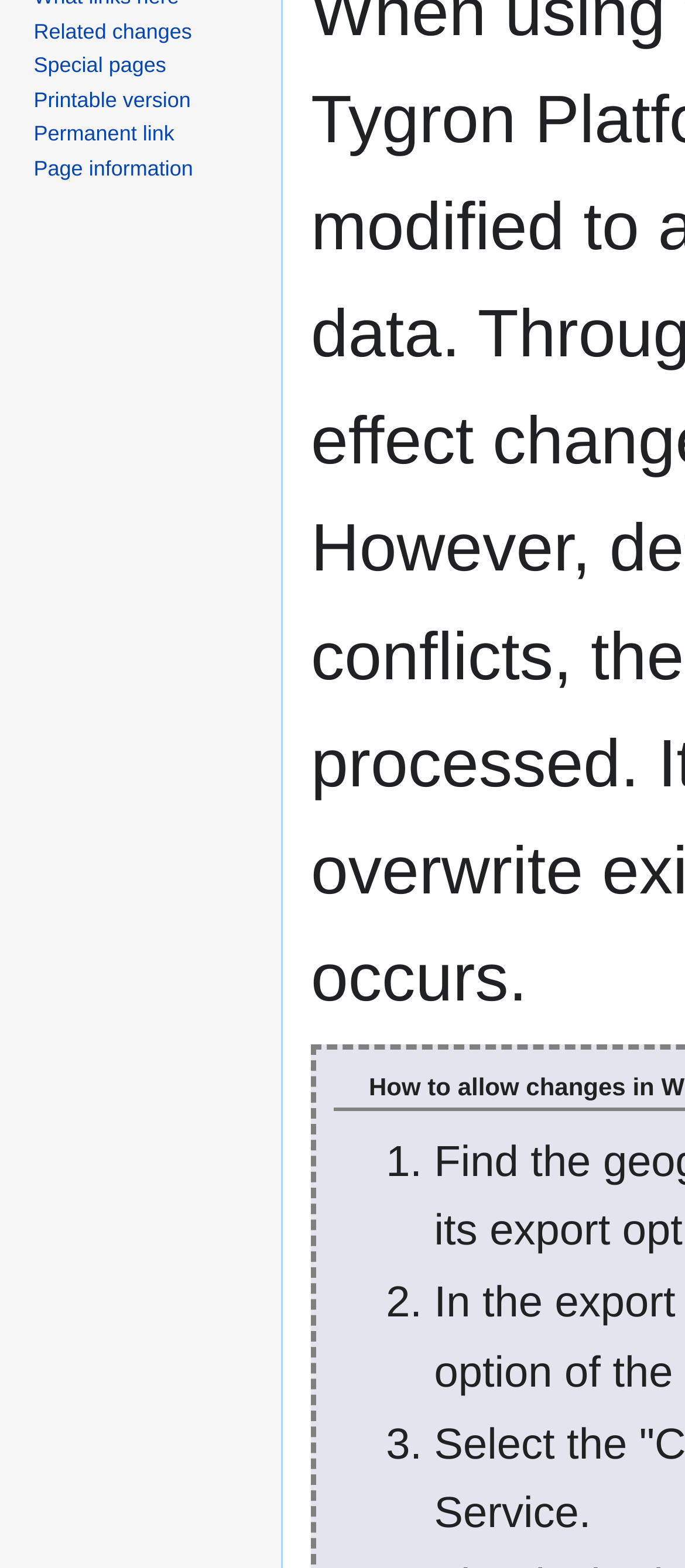Identify the bounding box for the UI element described as: "Permanent link". The coordinates should be four float numbers between 0 and 1, i.e., [left, top, right, bottom].

[0.049, 0.077, 0.254, 0.093]